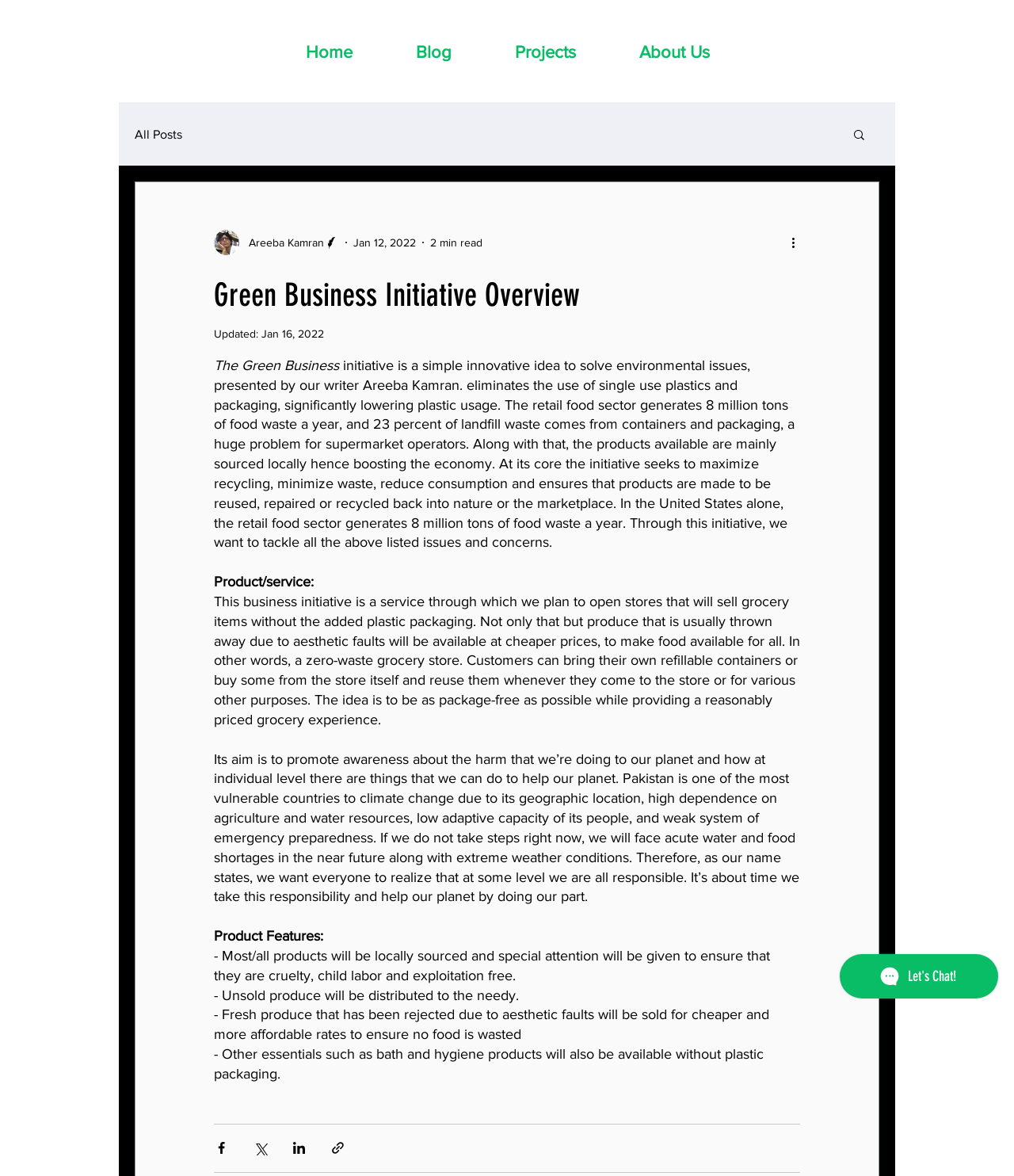For the element described, predict the bounding box coordinates as (top-left x, top-left y, bottom-right x, bottom-right y). All values should be between 0 and 1. Element description: All Posts

[0.133, 0.108, 0.18, 0.12]